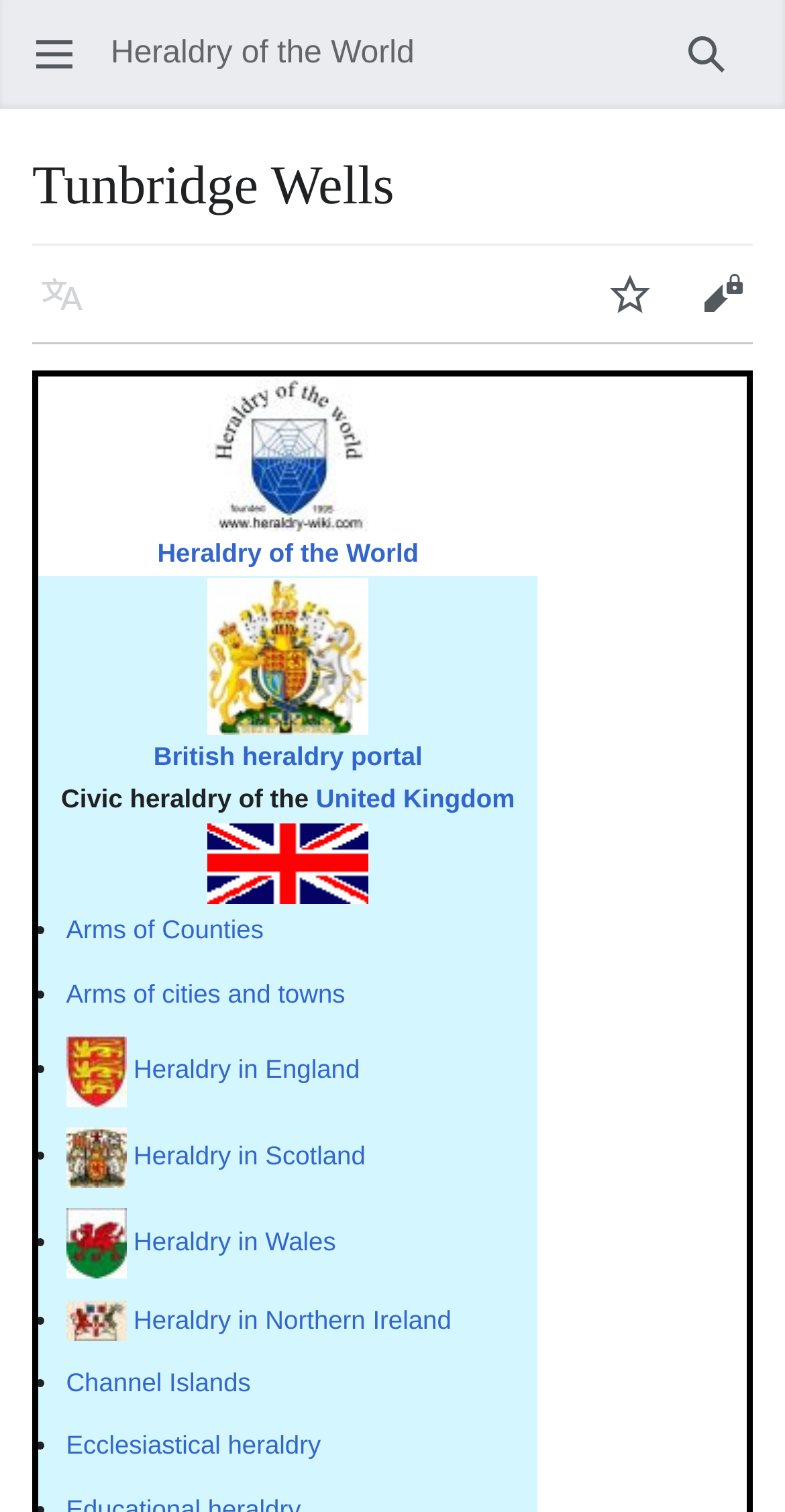Examine the image and give a thorough answer to the following question:
How many images are on this webpage?

I counted the number of image elements on the webpage, which are 'Logo-new.jpg', 'United Kingdom.jpg', 'Unitedkingdom-flag.gif', 'England.jpg', 'Scotland.jpg', 'Wales.jpg', and 'Nireland.jpg'.